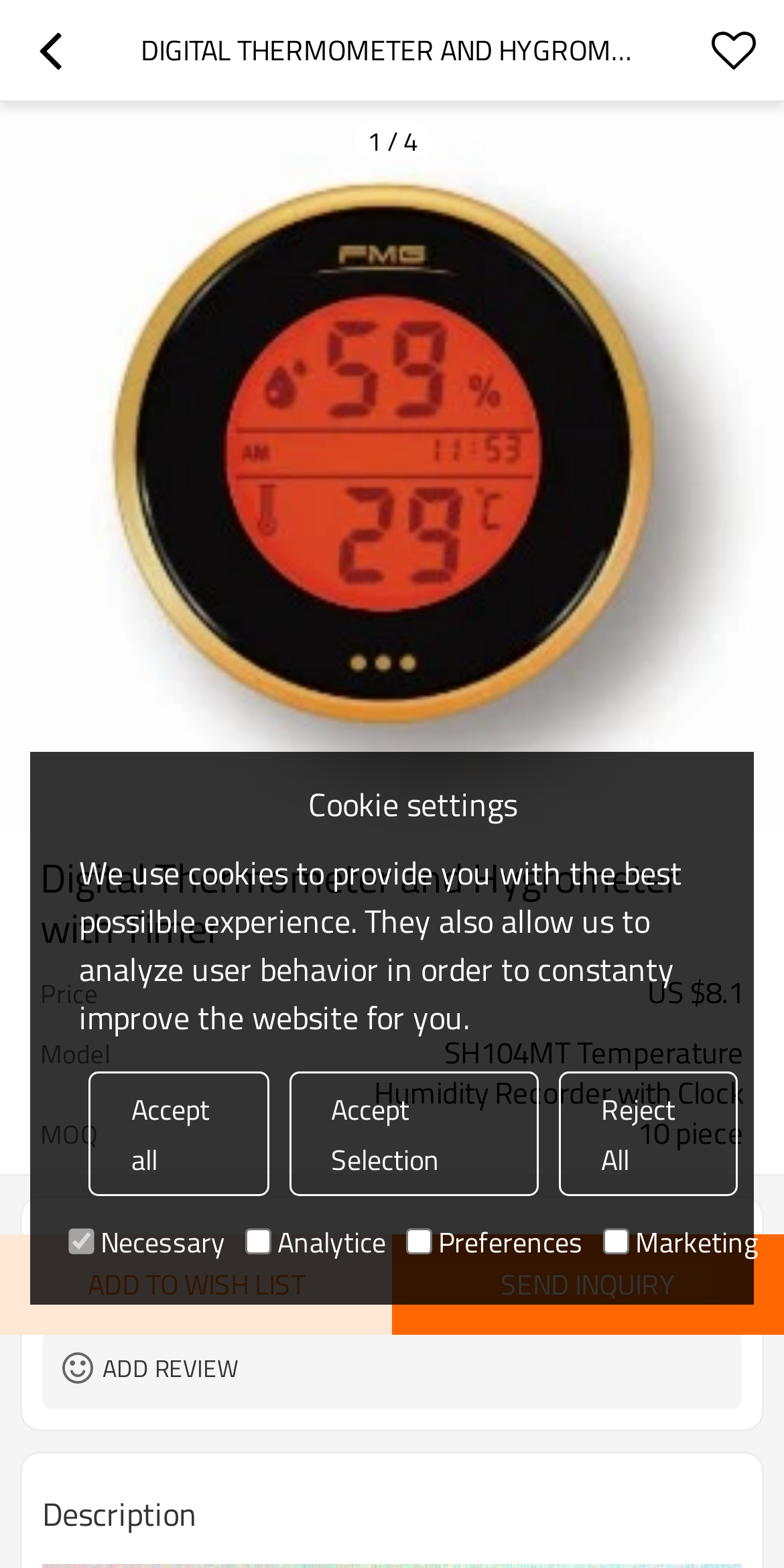Locate the bounding box coordinates of the element to click to perform the following action: 'View product reviews'. The coordinates should be given as four float values between 0 and 1, in the form of [left, top, right, bottom].

[0.054, 0.777, 0.803, 0.828]